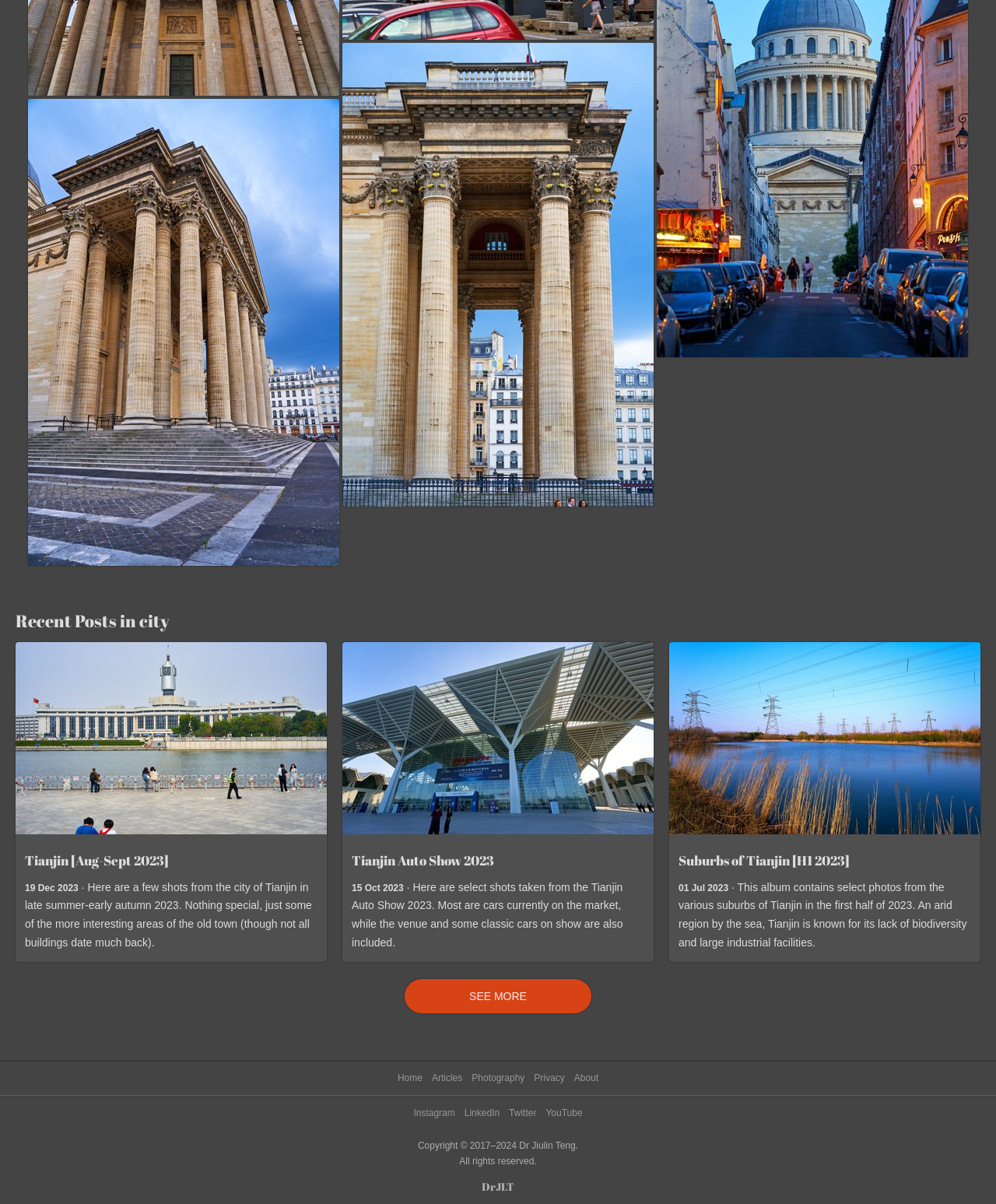Identify the bounding box coordinates of the clickable region required to complete the instruction: "See more posts". The coordinates should be given as four float numbers within the range of 0 and 1, i.e., [left, top, right, bottom].

[0.406, 0.813, 0.594, 0.841]